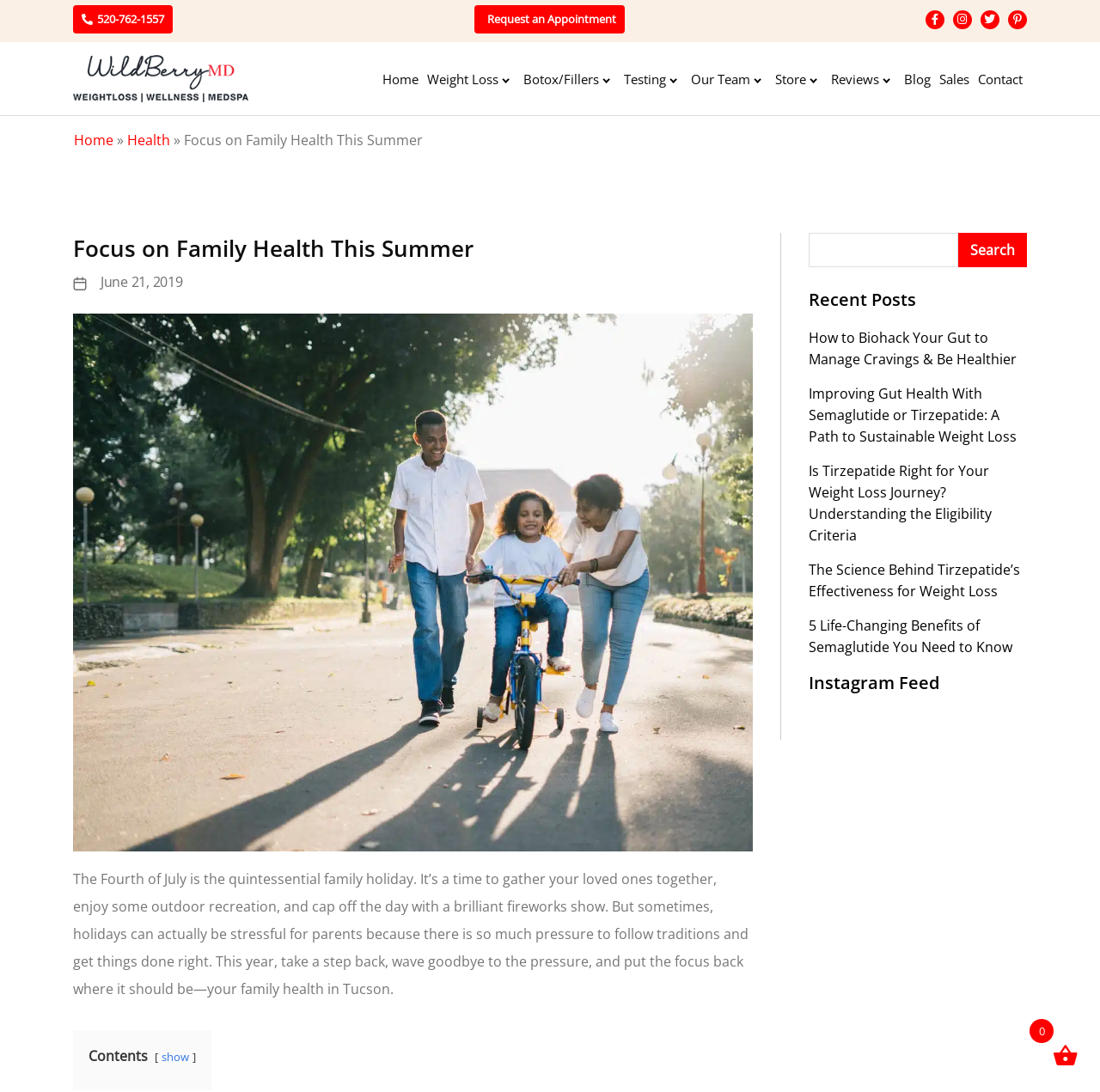Please identify the bounding box coordinates for the region that you need to click to follow this instruction: "Request an appointment".

[0.443, 0.01, 0.56, 0.024]